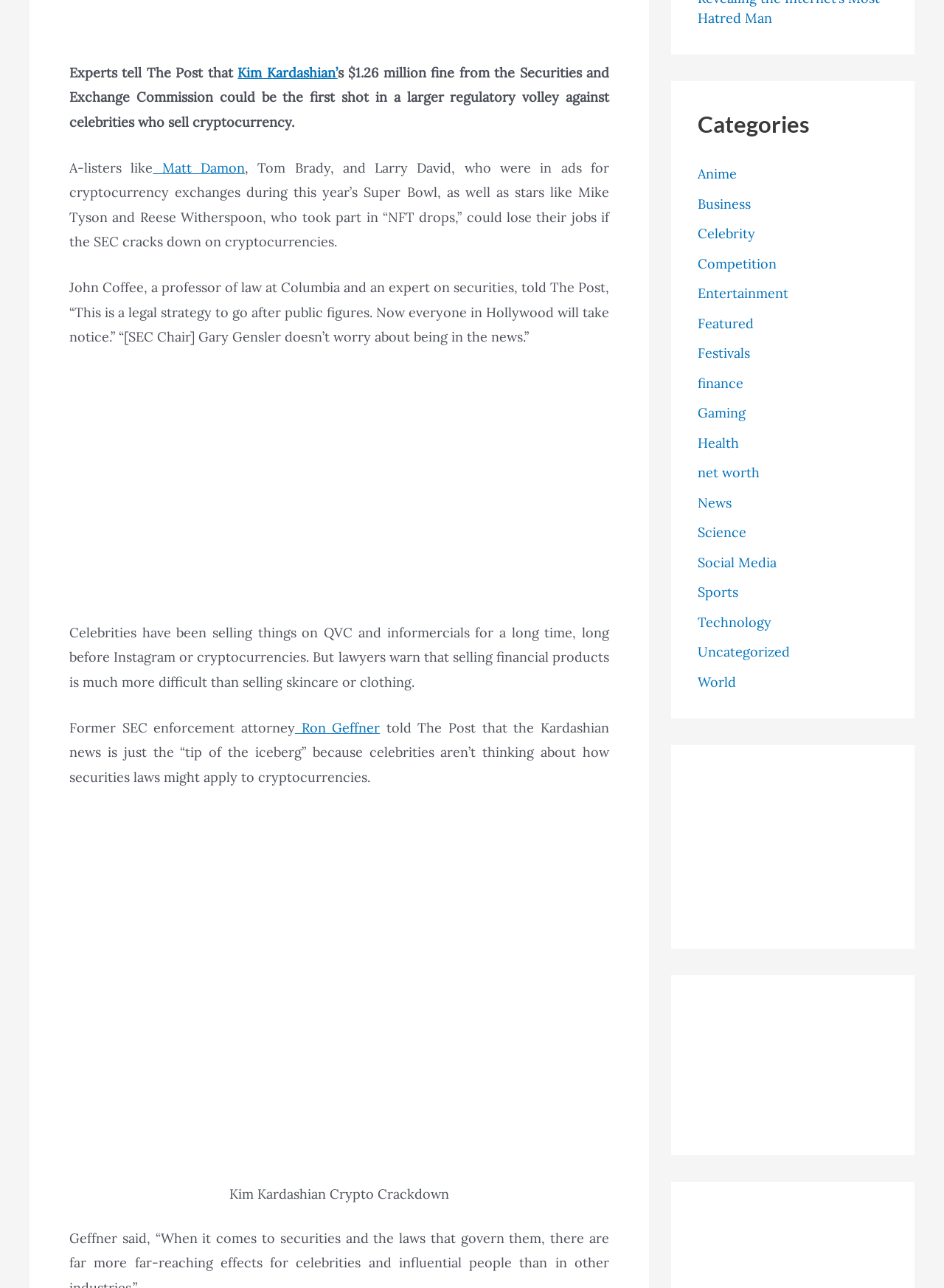Given the element description Competition, specify the bounding box coordinates of the corresponding UI element in the format (top-left x, top-left y, bottom-right x, bottom-right y). All values must be between 0 and 1.

[0.739, 0.198, 0.823, 0.211]